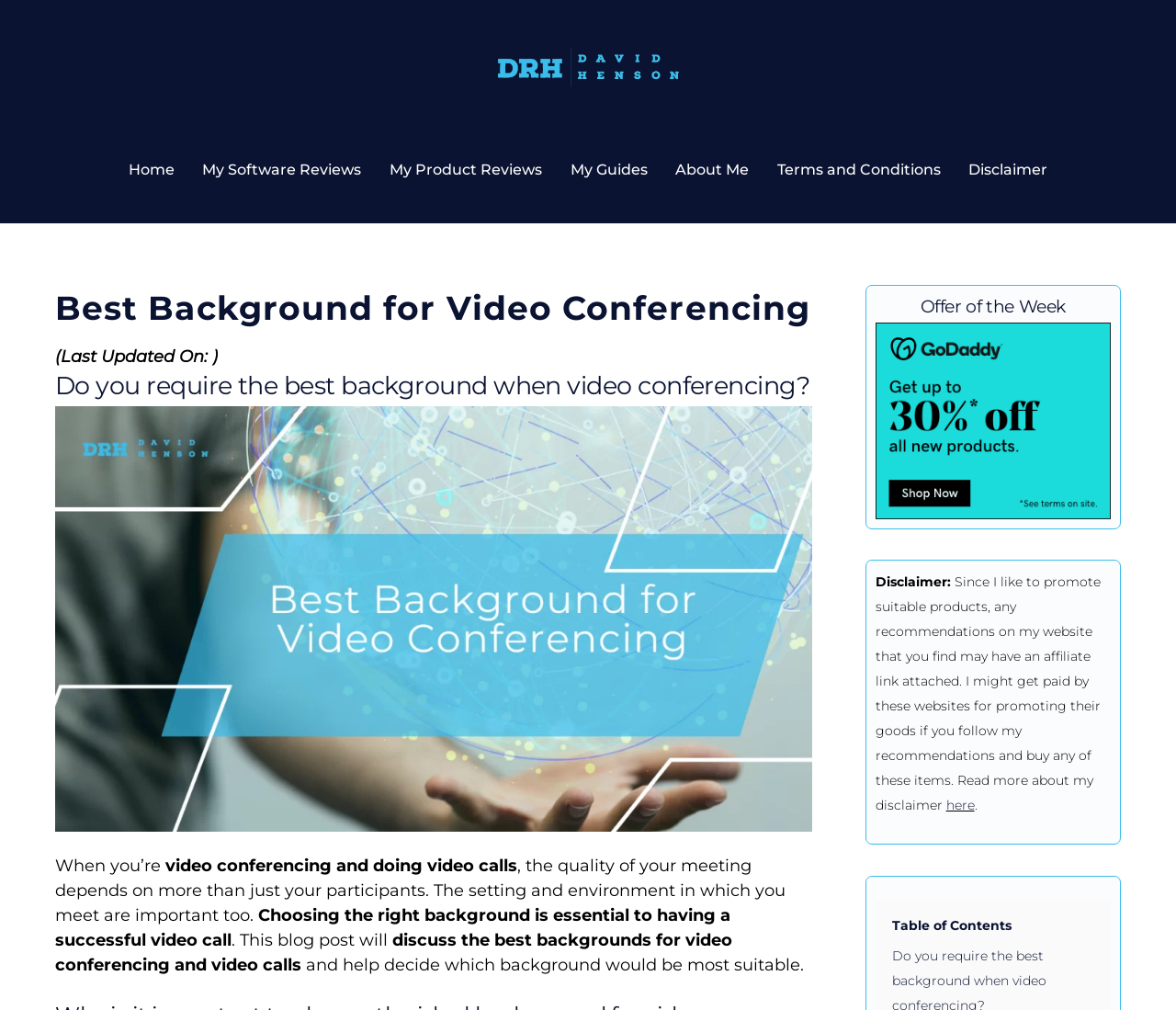Please specify the bounding box coordinates of the clickable section necessary to execute the following command: "Click the 'here' link".

[0.804, 0.789, 0.829, 0.806]